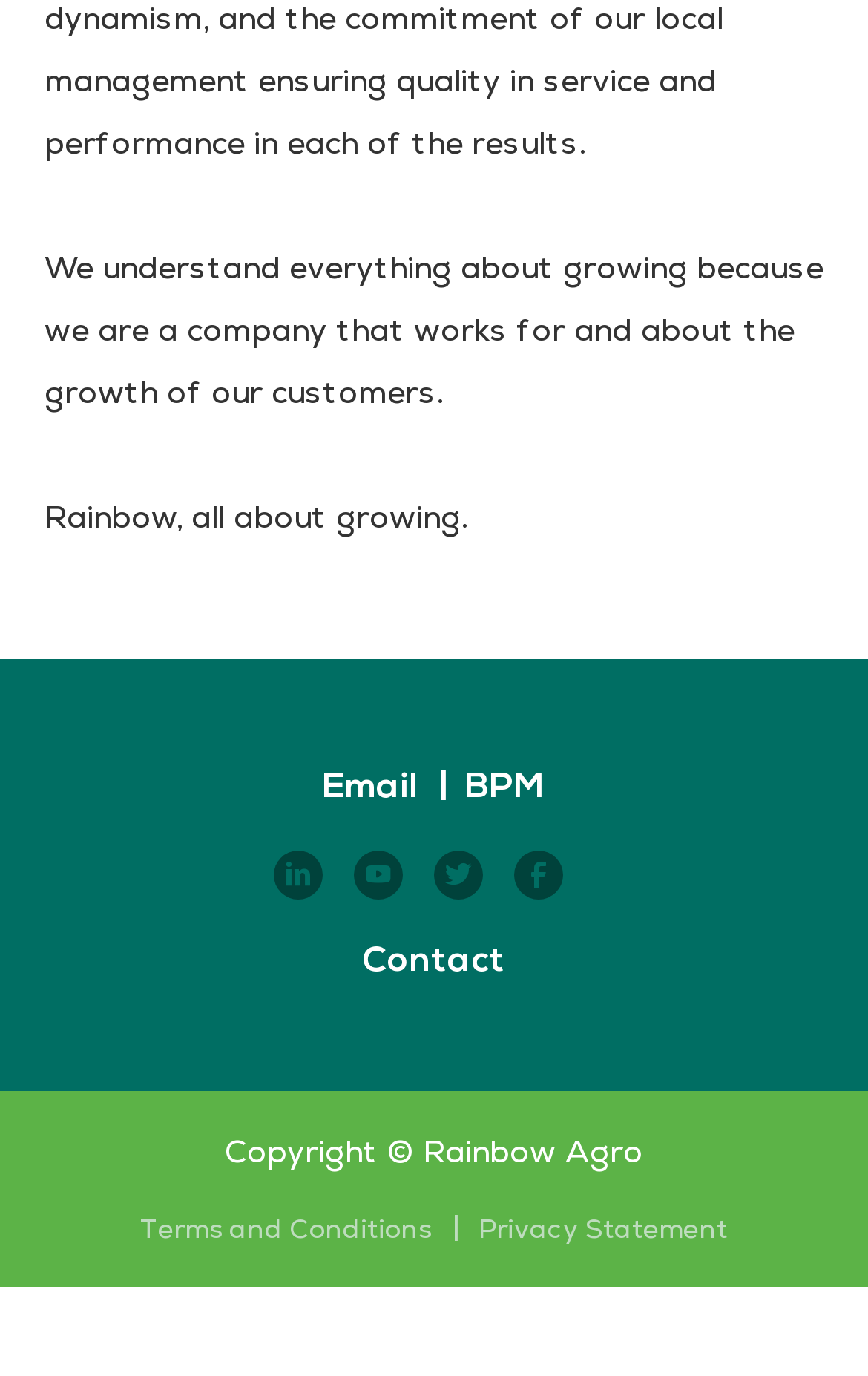Locate the bounding box coordinates of the area you need to click to fulfill this instruction: 'View Privacy Statement'. The coordinates must be in the form of four float numbers ranging from 0 to 1: [left, top, right, bottom].

[0.551, 0.88, 0.838, 0.906]